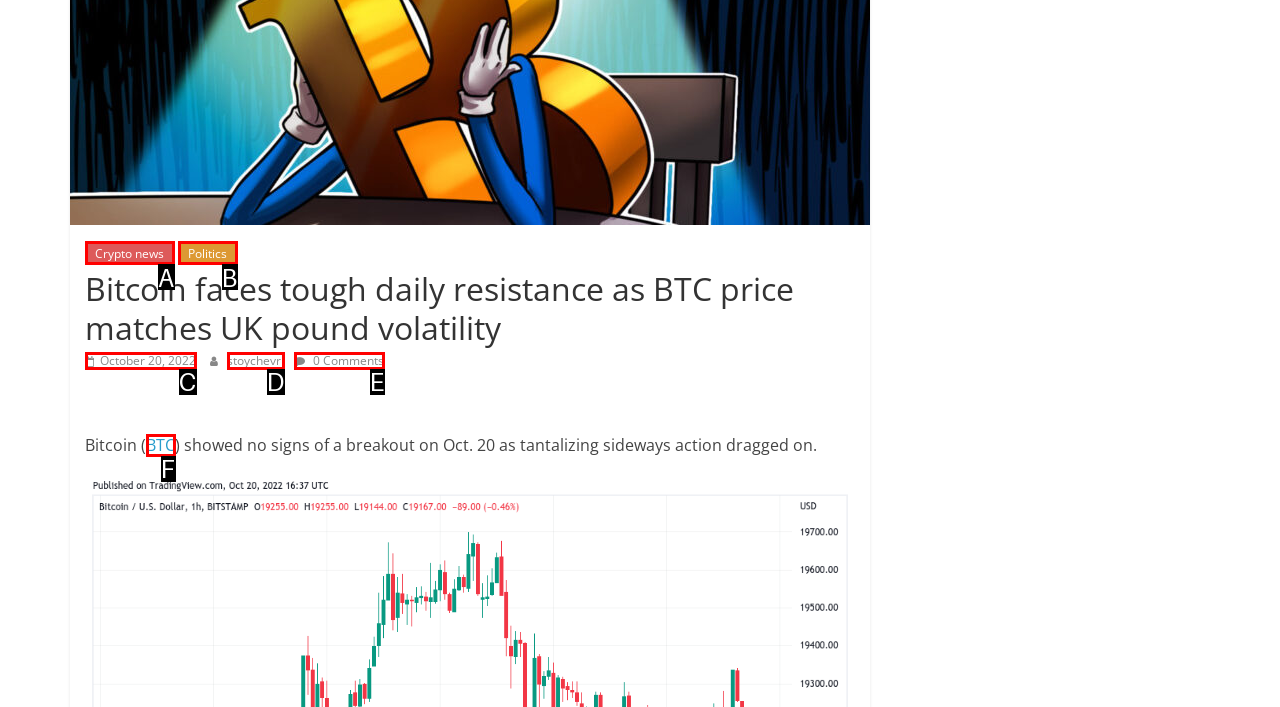Please determine which option aligns with the description: Crypto news. Respond with the option’s letter directly from the available choices.

A